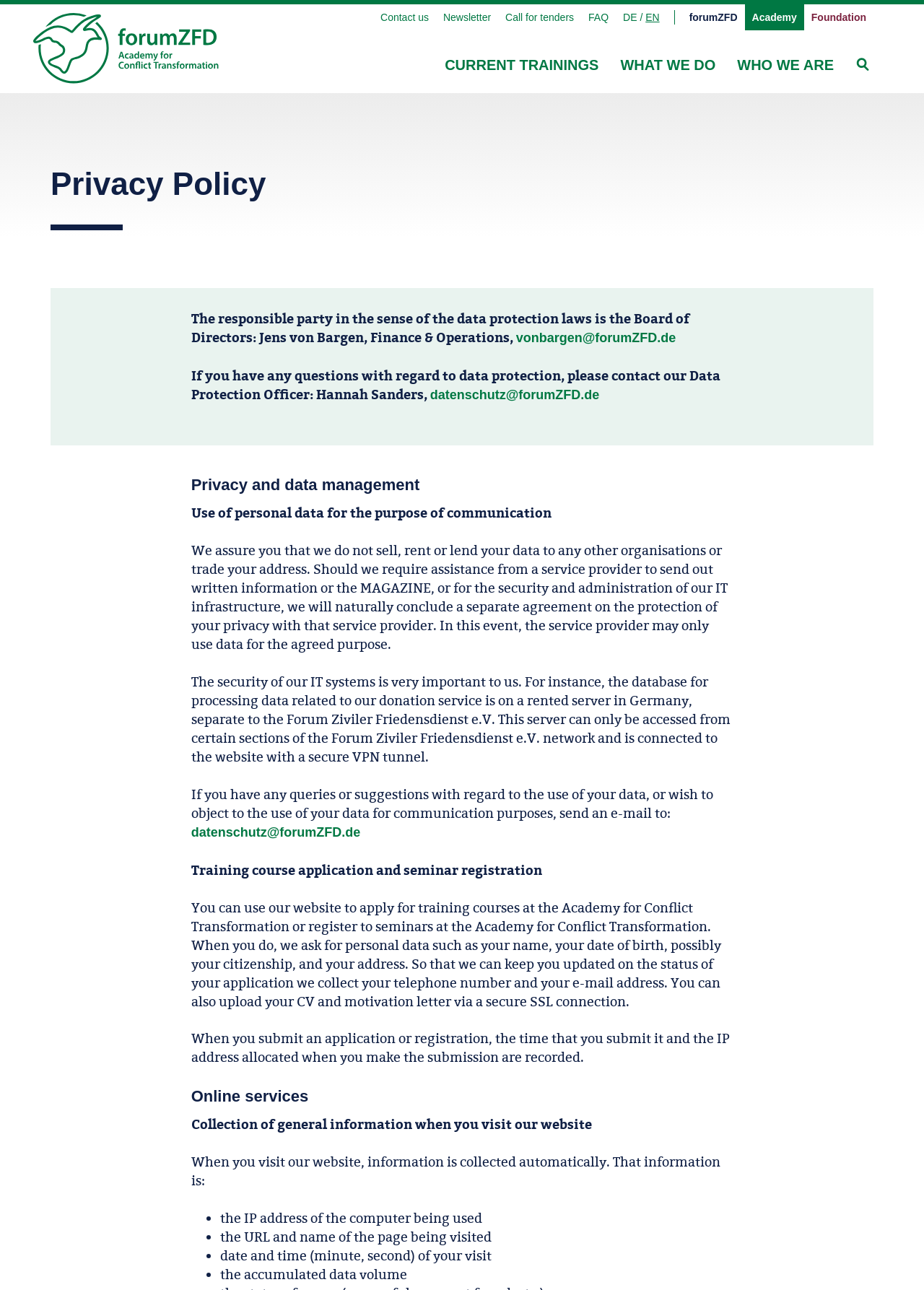Locate the bounding box of the UI element based on this description: "Medicinska fakulteten". Provide four float numbers between 0 and 1 as [left, top, right, bottom].

None